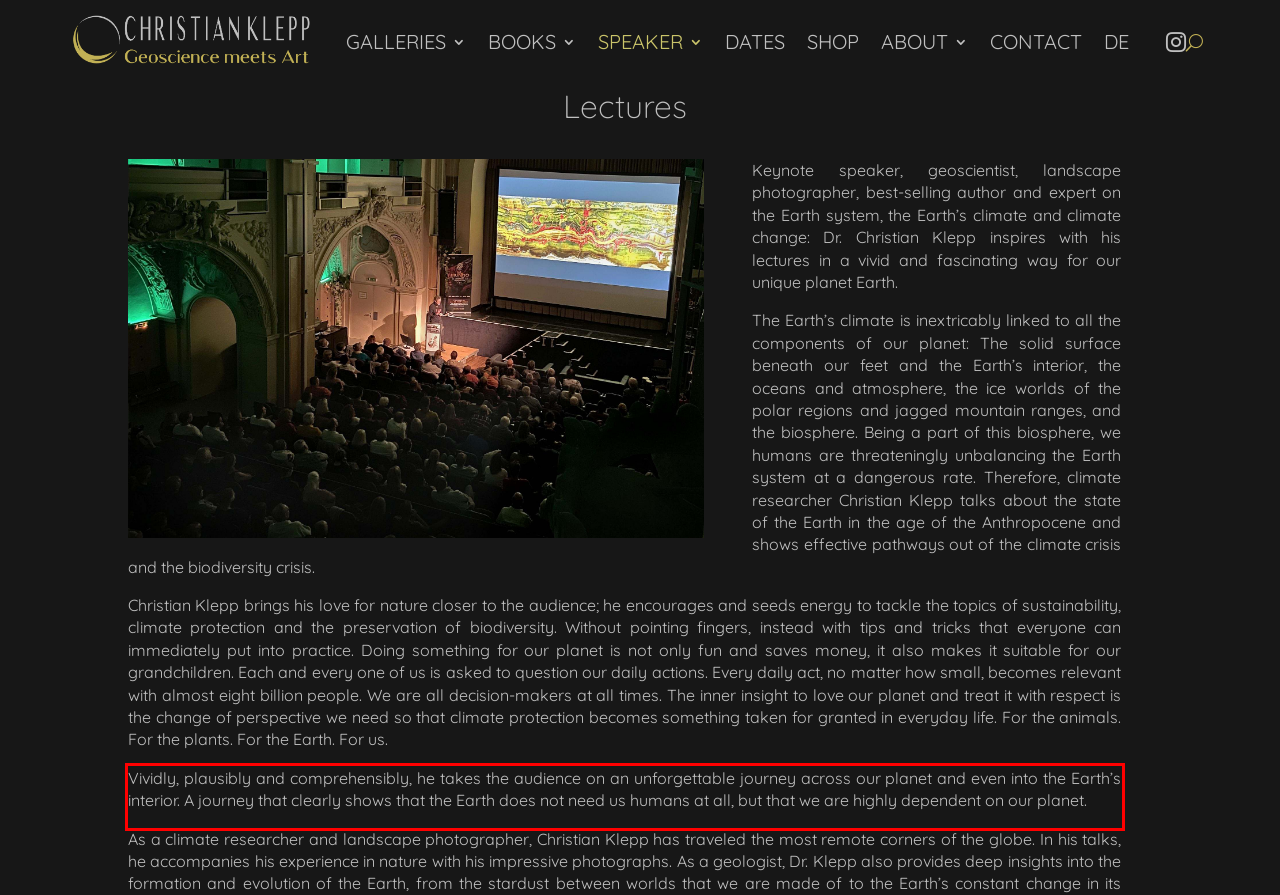Analyze the webpage screenshot and use OCR to recognize the text content in the red bounding box.

Vividly, plausibly and comprehensibly, he takes the audience on an unforgettable journey across our planet and even into the Earth’s interior. A journey that clearly shows that the Earth does not need us humans at all, but that we are highly dependent on our planet.